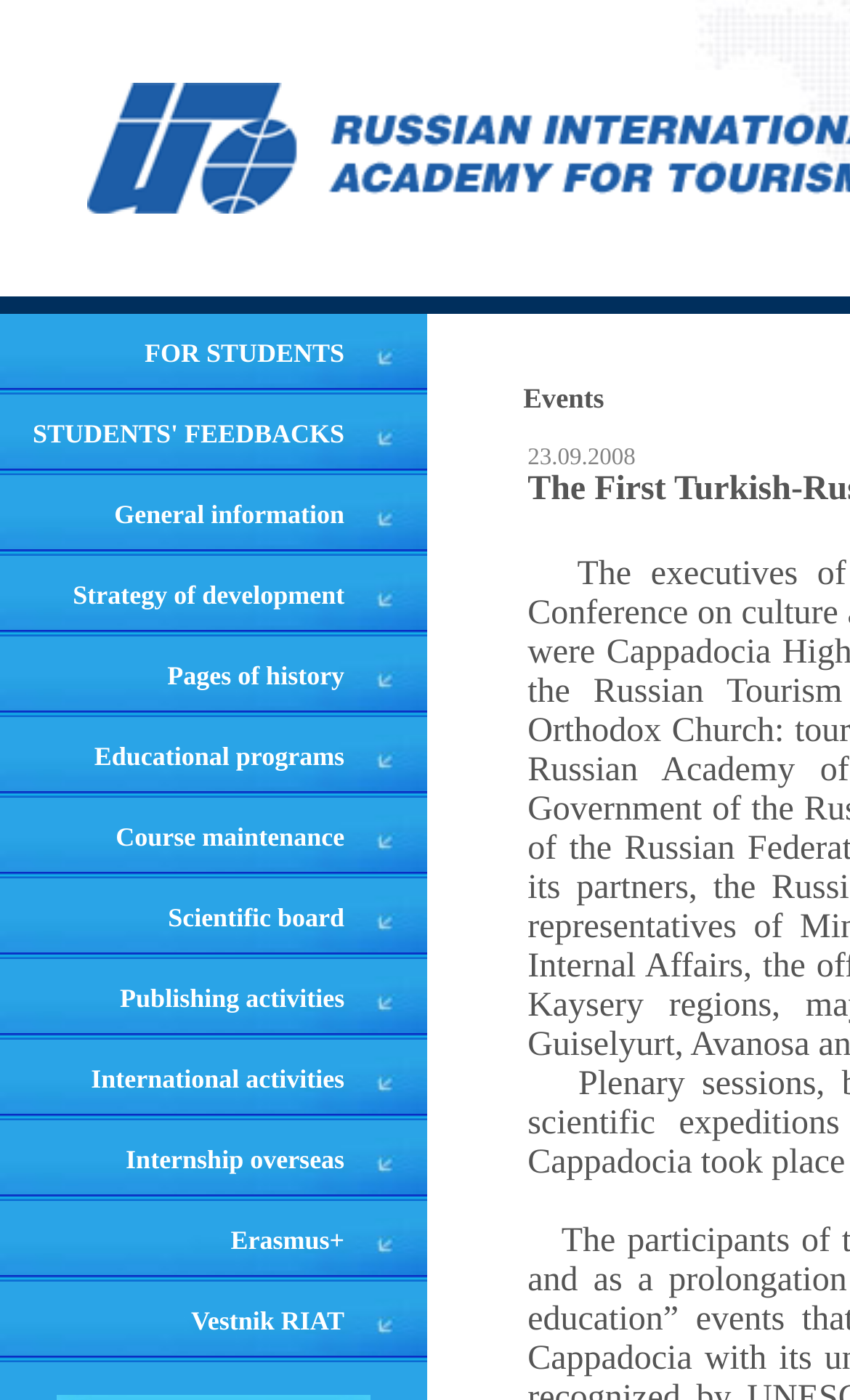Offer a detailed account of what is visible on the webpage.

The webpage appears to be a university or educational institution's website, with a focus on providing information to students. At the top of the page, there are 13 links arranged horizontally, each with a distinct title. The links are evenly spaced and aligned, with the first link "FOR STUDENTS" located near the left edge of the page, and the last link "Vestnik RIAT" near the right edge. 

The links are organized in a single row, with no clear categorization or grouping. The titles of the links provide a sense of the content they lead to, such as "STUDENTS' FEEDBACKS", "General information", "Educational programs", and "International activities". There are no images or other UI elements on the page besides these links.